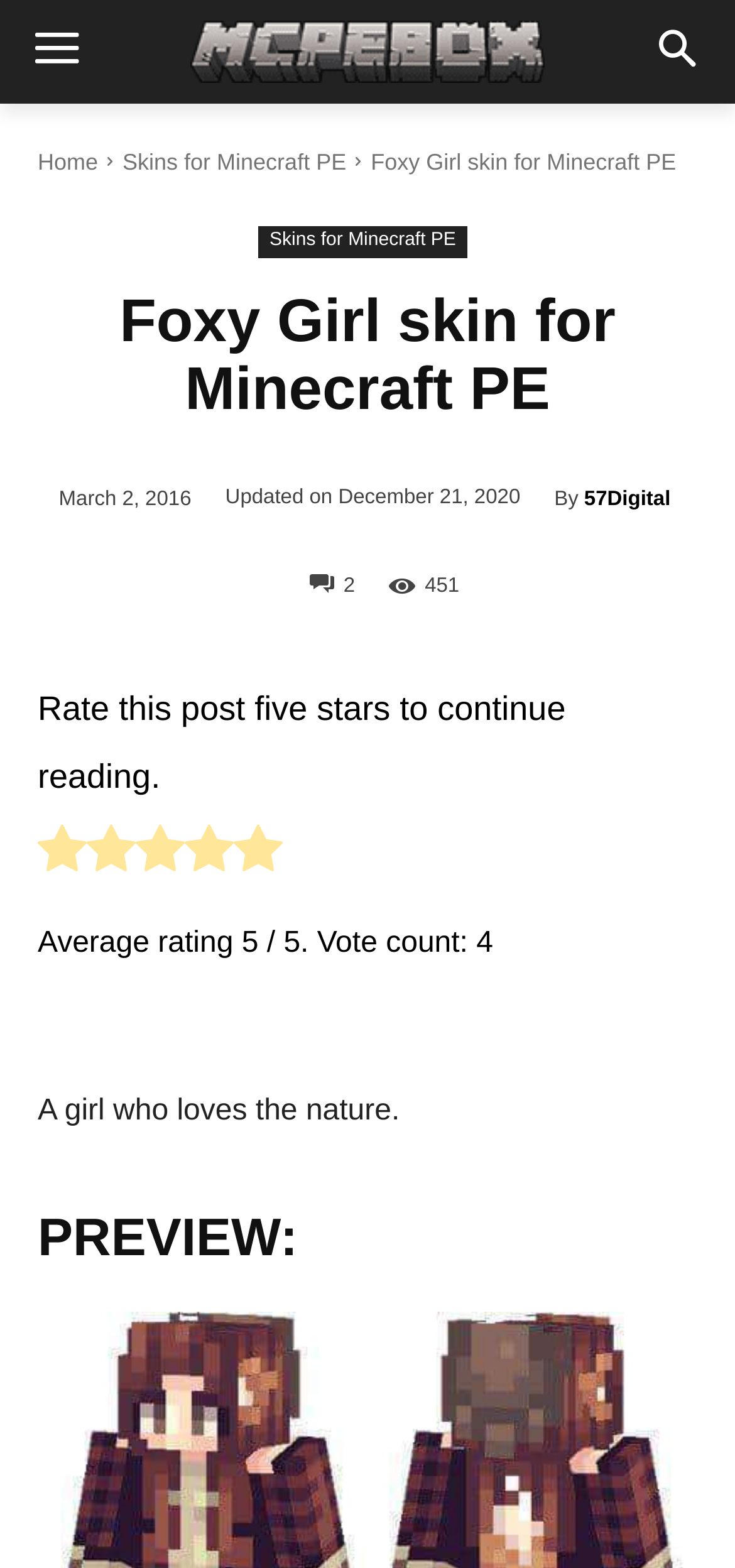Identify the title of the webpage and provide its text content.

Foxy Girl skin for Minecraft PE